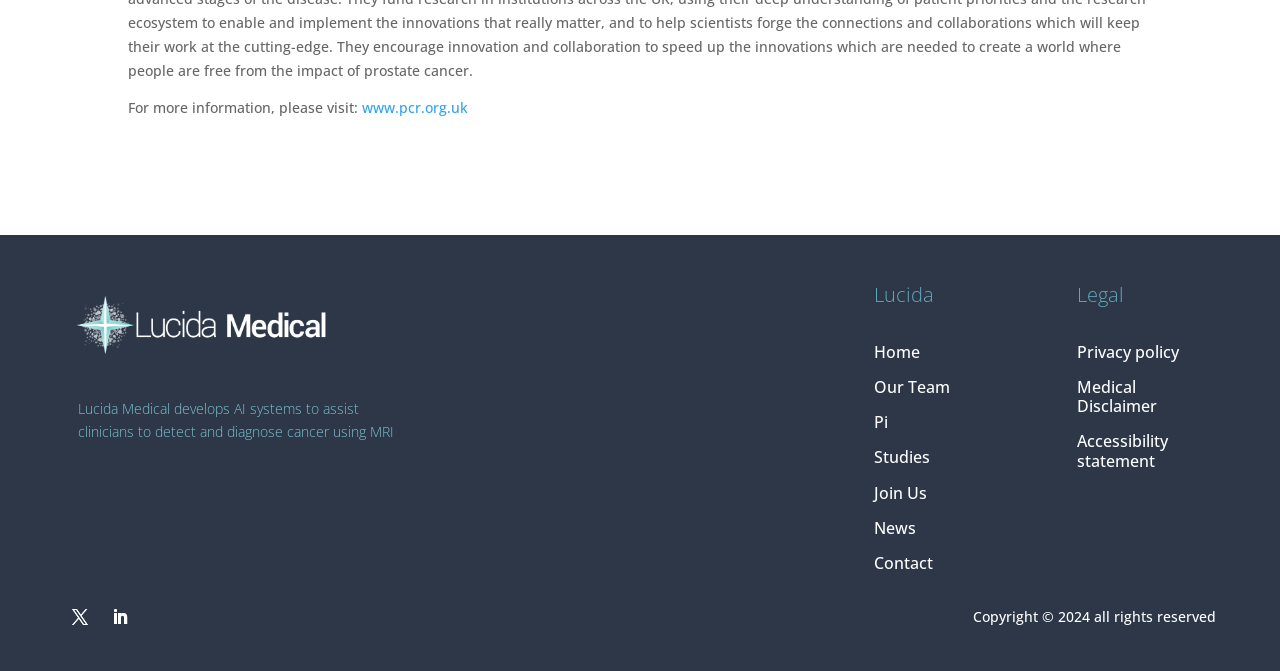Find the bounding box coordinates of the clickable area that will achieve the following instruction: "view the privacy policy".

[0.841, 0.511, 0.933, 0.551]